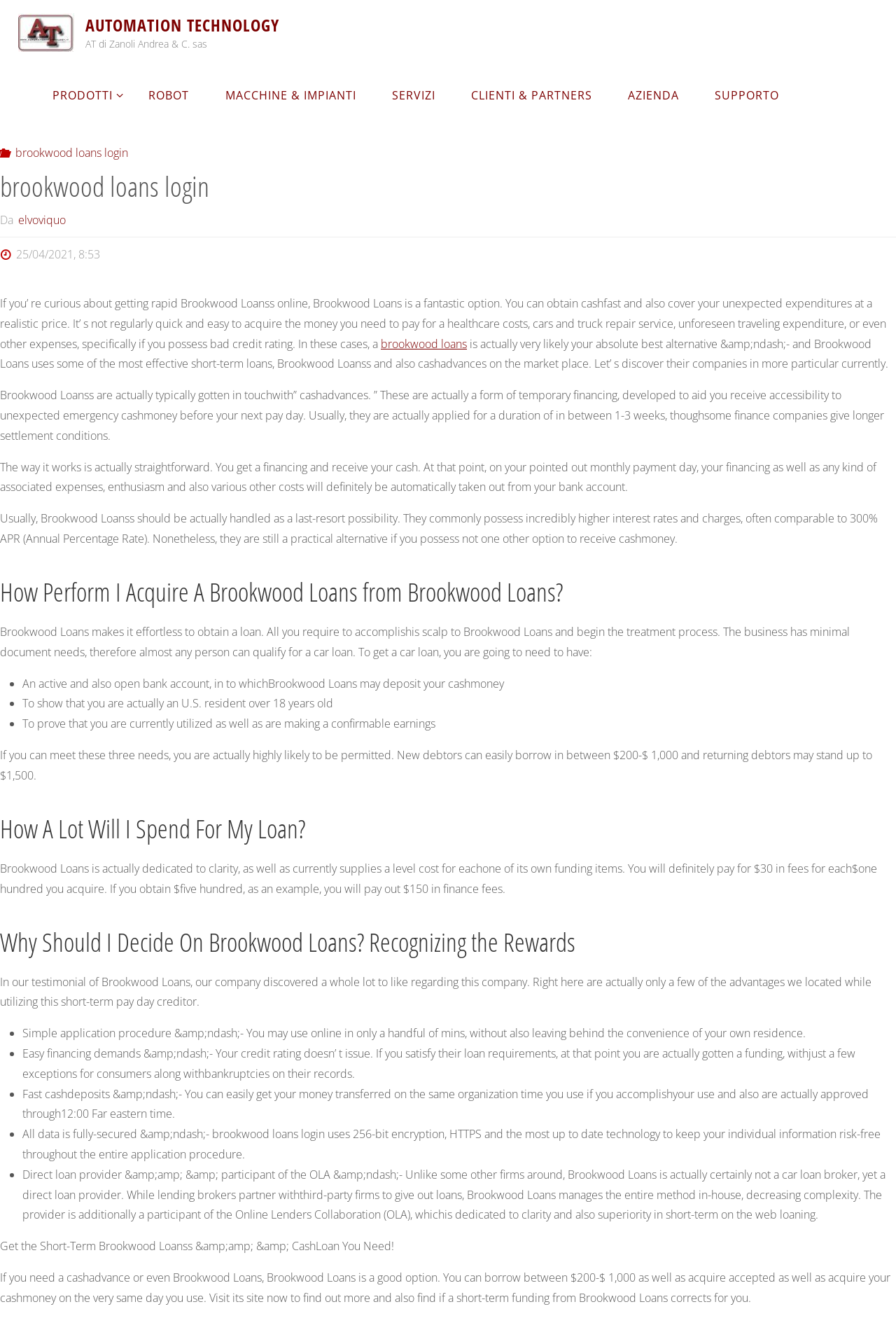What is the purpose of Brookwood Loans?
Give a one-word or short phrase answer based on the image.

To provide short-term loans